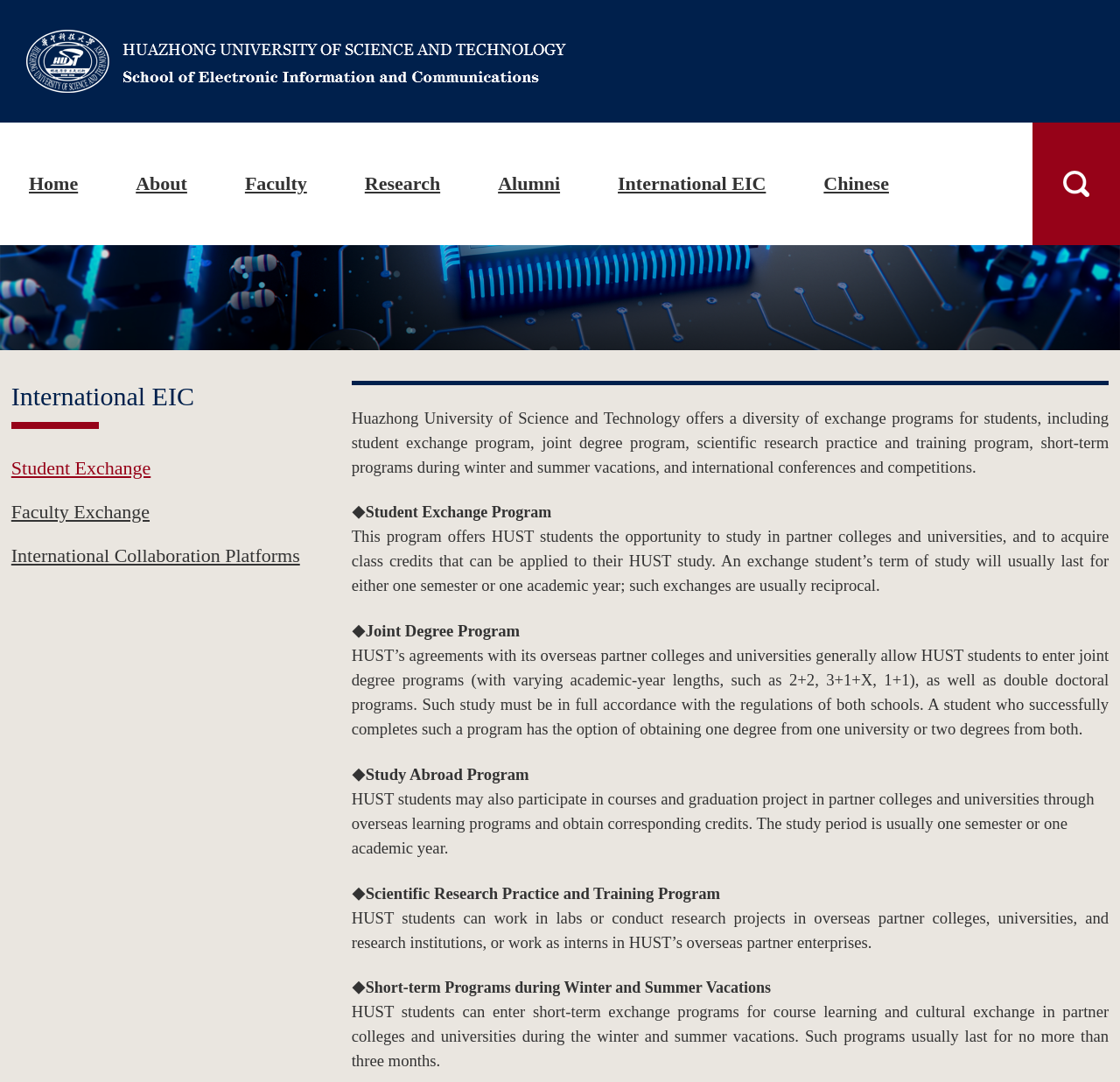Examine the screenshot and answer the question in as much detail as possible: What can HUST students do in the scientific research practice and training program?

According to the webpage, HUST students can work in labs or conduct research projects in overseas partner colleges, universities, and research institutions, or work as interns in HUST’s overseas partner enterprises through the scientific research practice and training program.